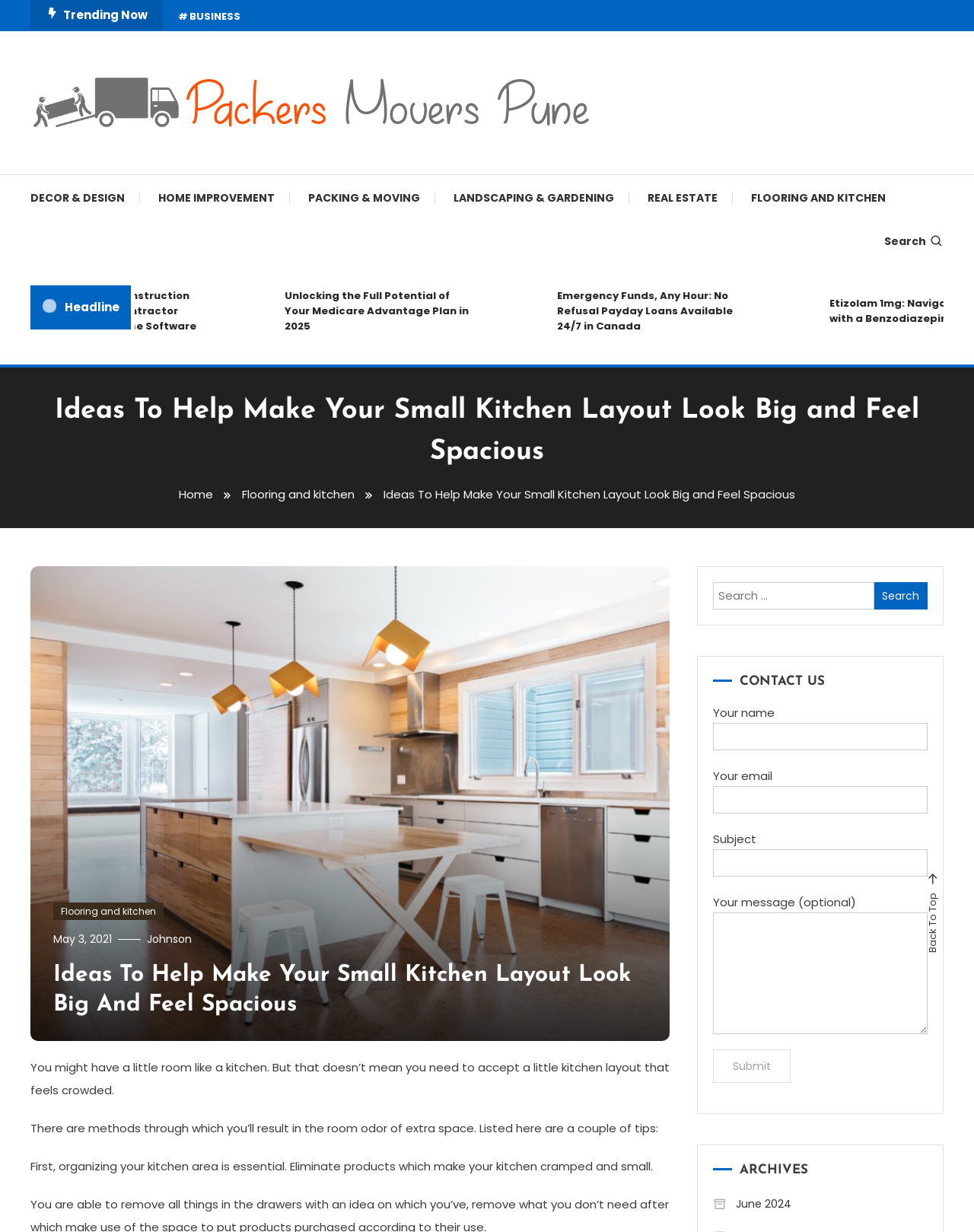What is the category of the blog post?
Craft a detailed and extensive response to the question.

I determined the category of the blog post by looking at the breadcrumbs navigation element, which shows the path 'Home > Flooring and kitchen > Ideas To Help Make Your Small Kitchen Layout Look Big and Feel Spacious'. This indicates that the blog post is categorized under 'Home Improvement' and more specifically under 'Flooring and kitchen'.